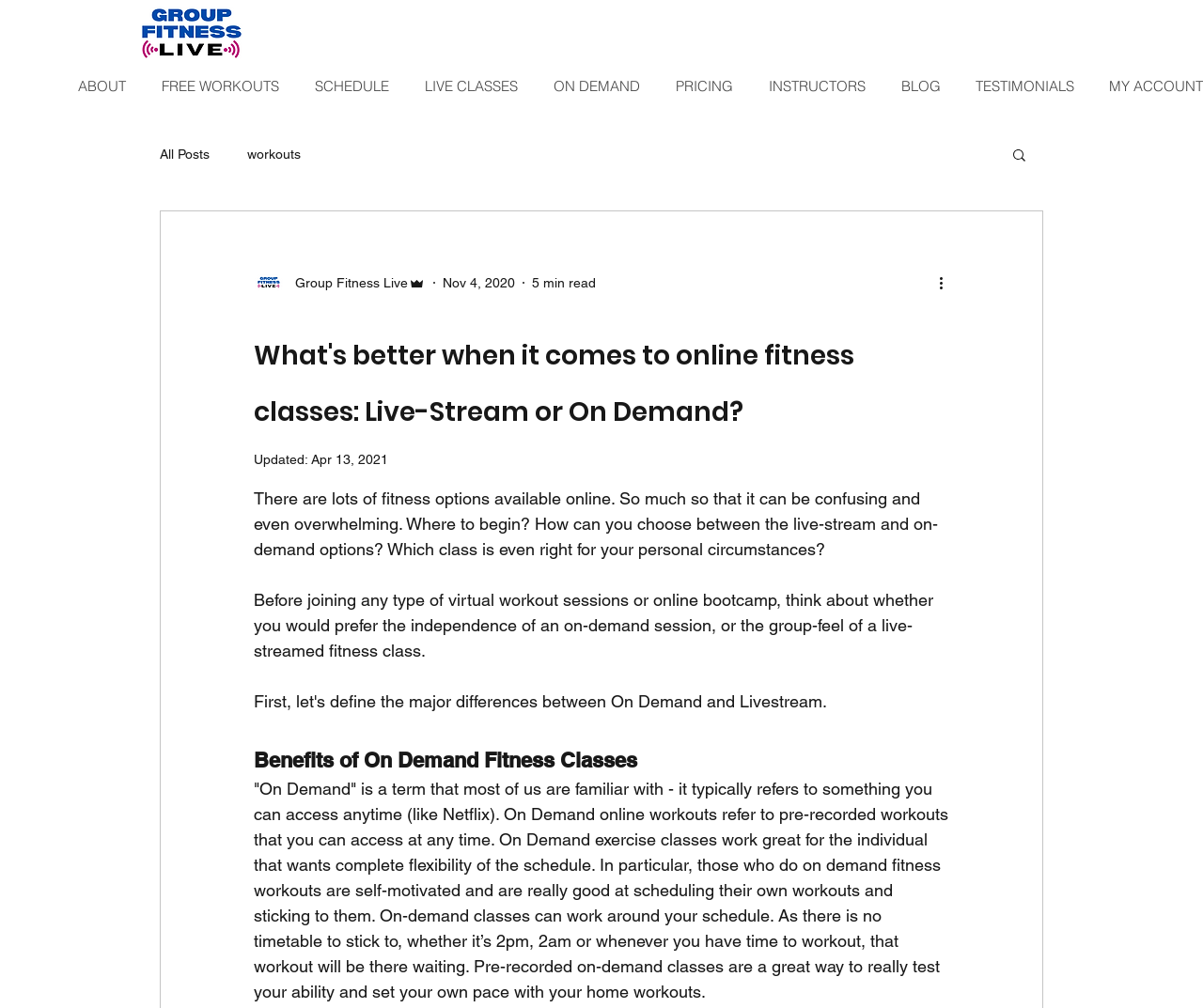Identify the bounding box coordinates of the part that should be clicked to carry out this instruction: "Search for a workout".

[0.84, 0.145, 0.855, 0.165]